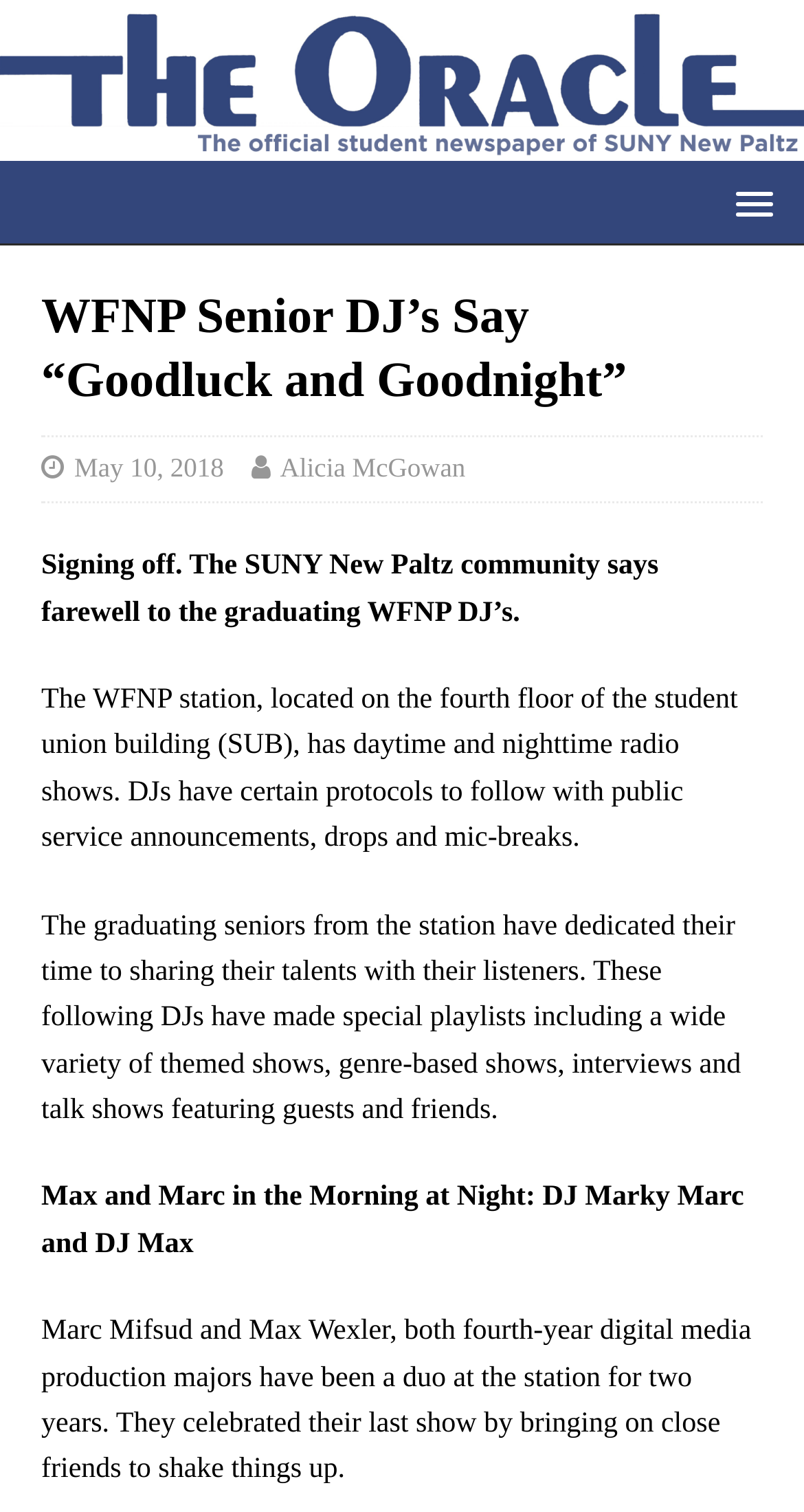Where is the WFNP station located?
Relying on the image, give a concise answer in one word or a brief phrase.

Fourth floor of the student union building